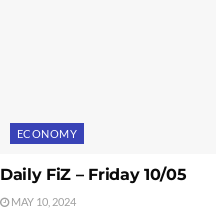What is the date of the post?
Relying on the image, give a concise answer in one word or a brief phrase.

MAY 10, 2024